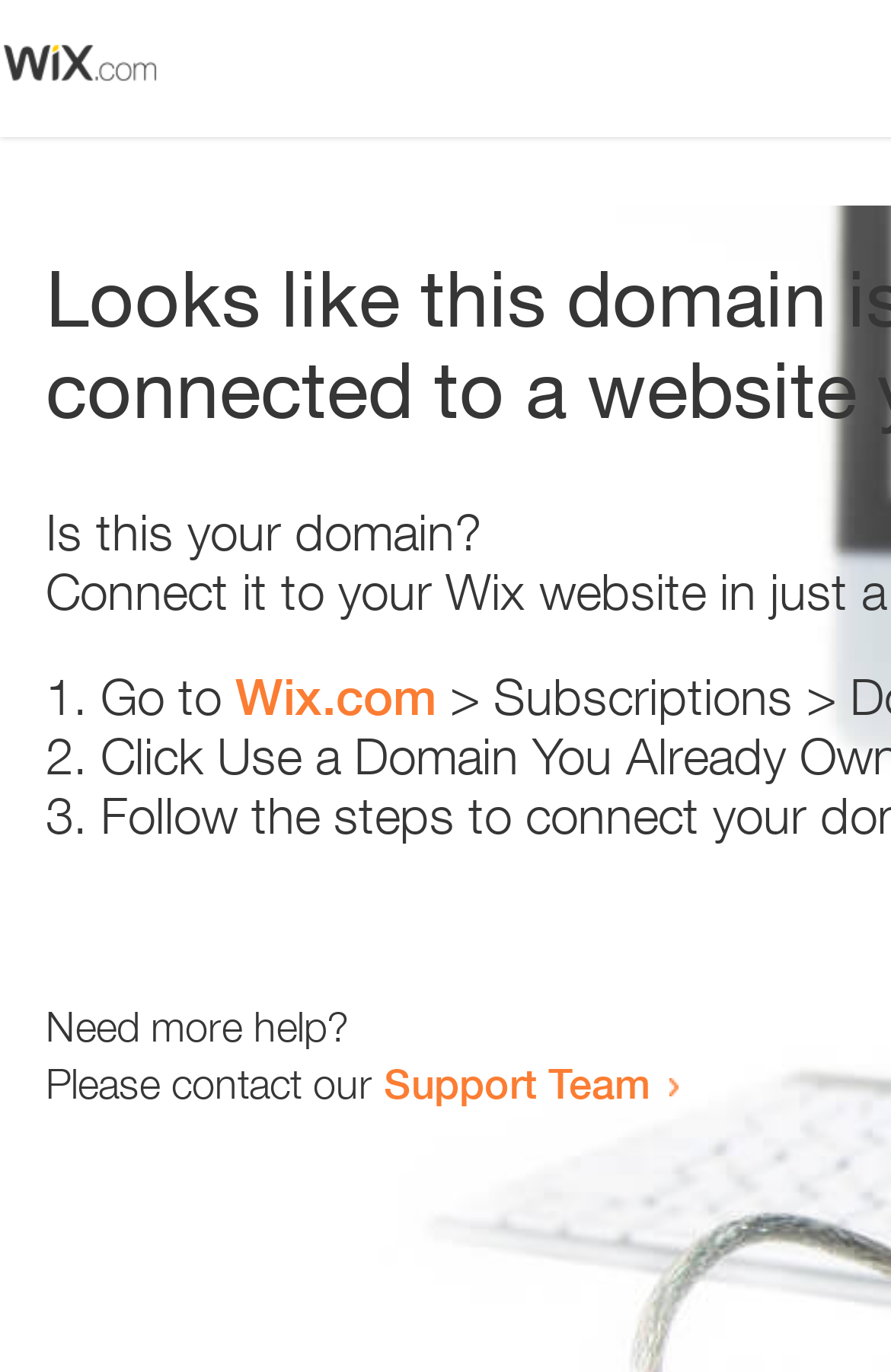Extract the primary header of the webpage and generate its text.

Looks like this domain isn't
connected to a website yet